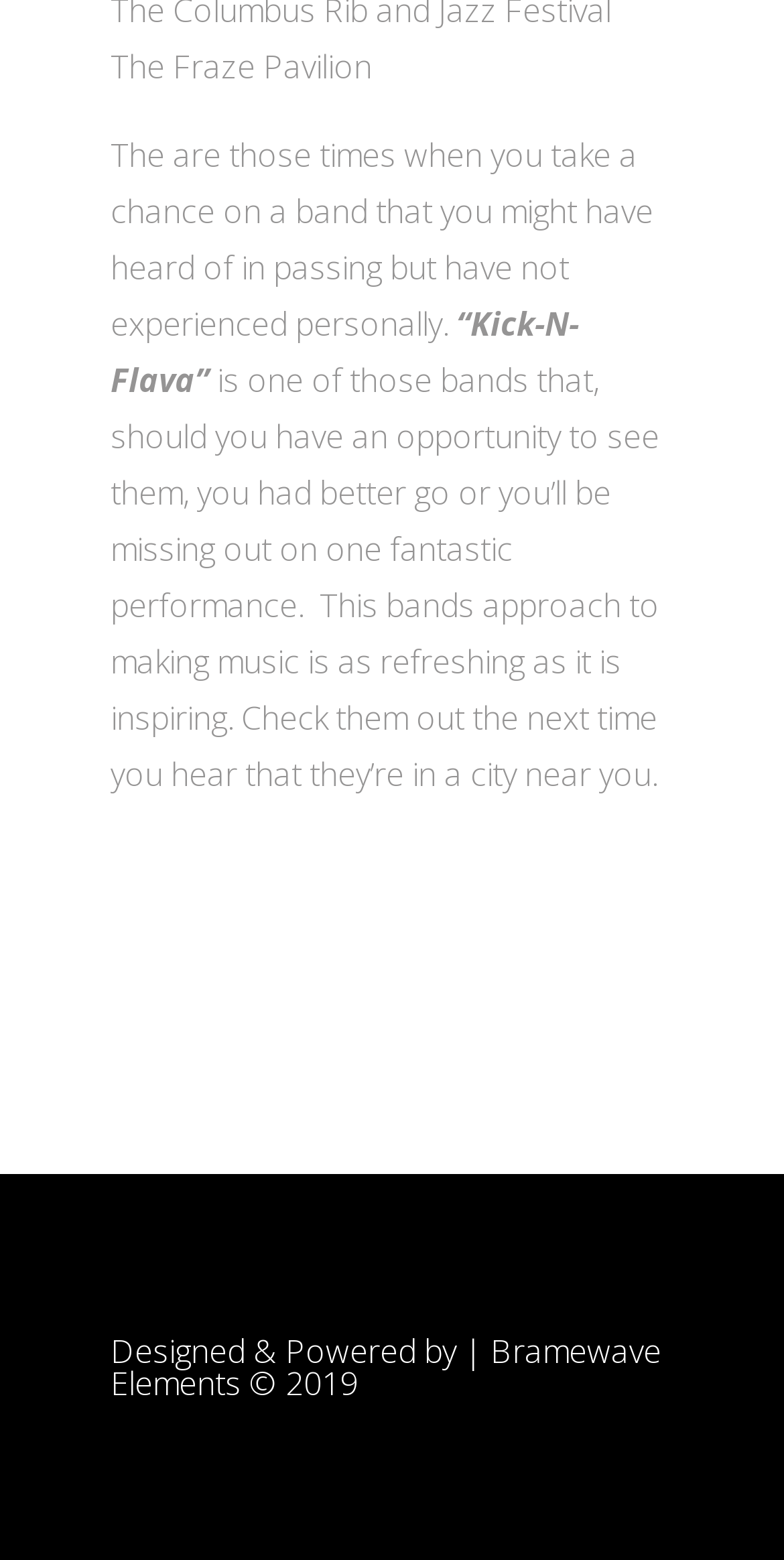What is the name of the band?
Using the image as a reference, give an elaborate response to the question.

The question asks for the name of the band, which can be found in the StaticText element with the text '“Kick-N-Flava”' in the middle of the webpage.